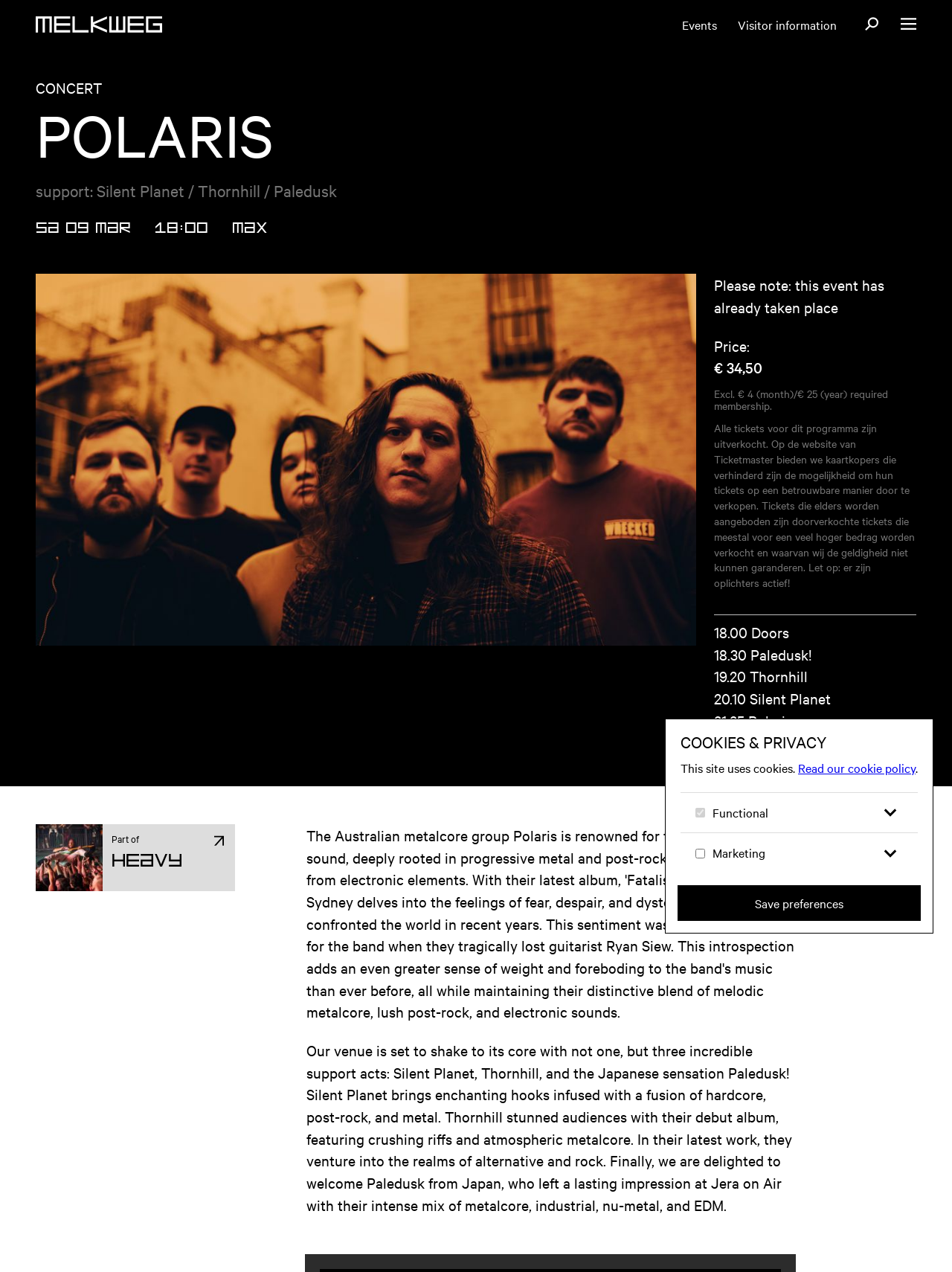How many support acts are there for the concert?
From the details in the image, provide a complete and detailed answer to the question.

I found the answer by reading the text section of the webpage, where it says 'Our venue is set to shake to its core with not one, but three incredible support acts...' which indicates that there are three support acts for the concert.